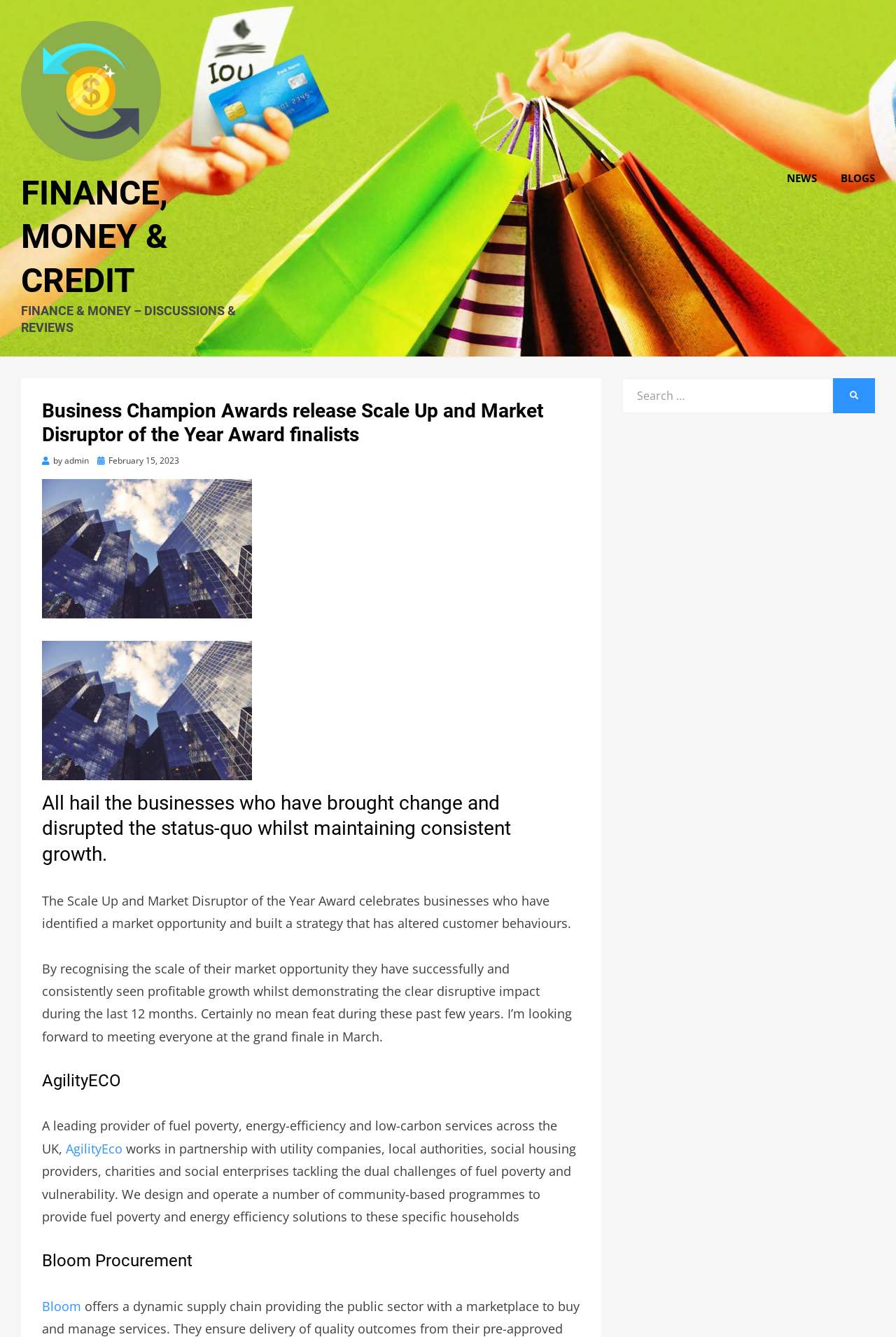Locate the bounding box of the UI element with the following description: "February 15, 2023".

[0.109, 0.34, 0.2, 0.349]